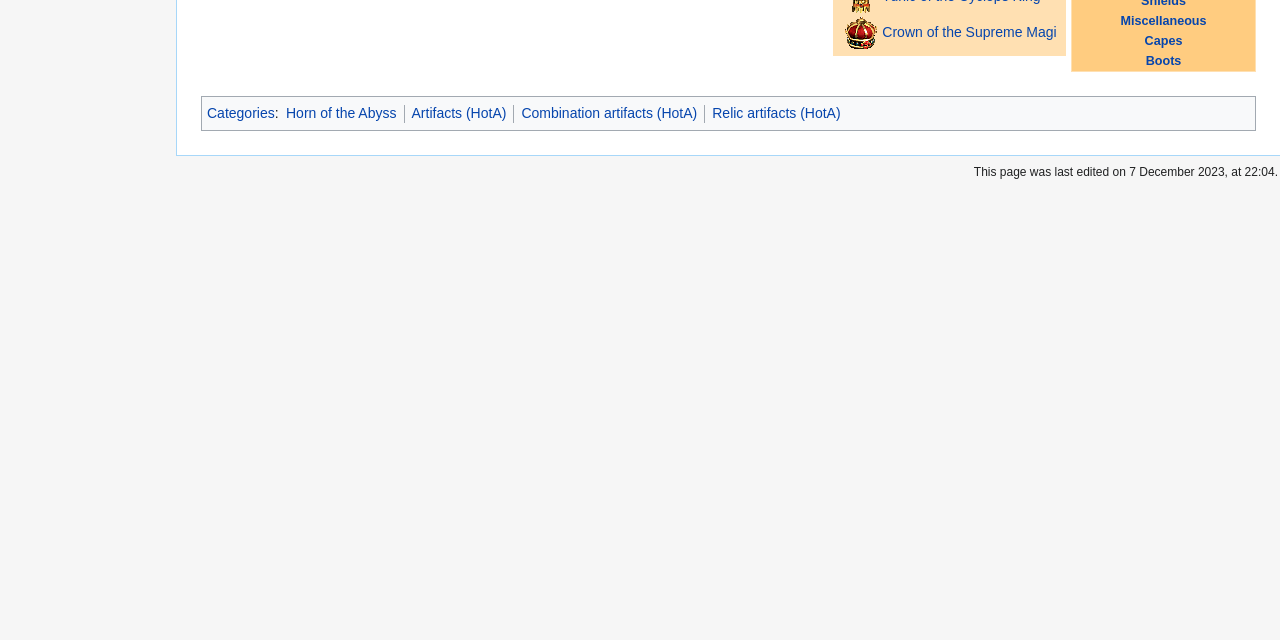Identify the bounding box coordinates for the UI element that matches this description: "Horn of the Abyss".

[0.223, 0.165, 0.31, 0.19]